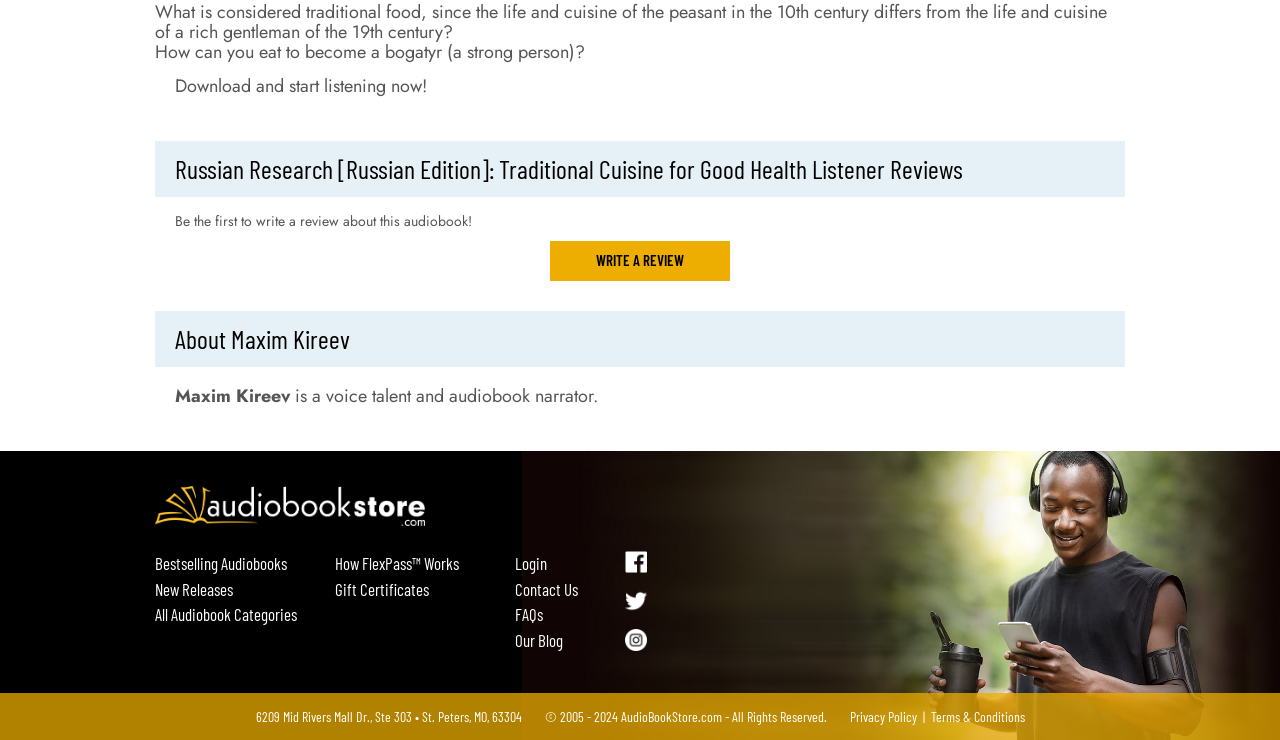Locate the bounding box coordinates of the clickable area needed to fulfill the instruction: "Download and start listening now!".

[0.137, 0.099, 0.334, 0.134]